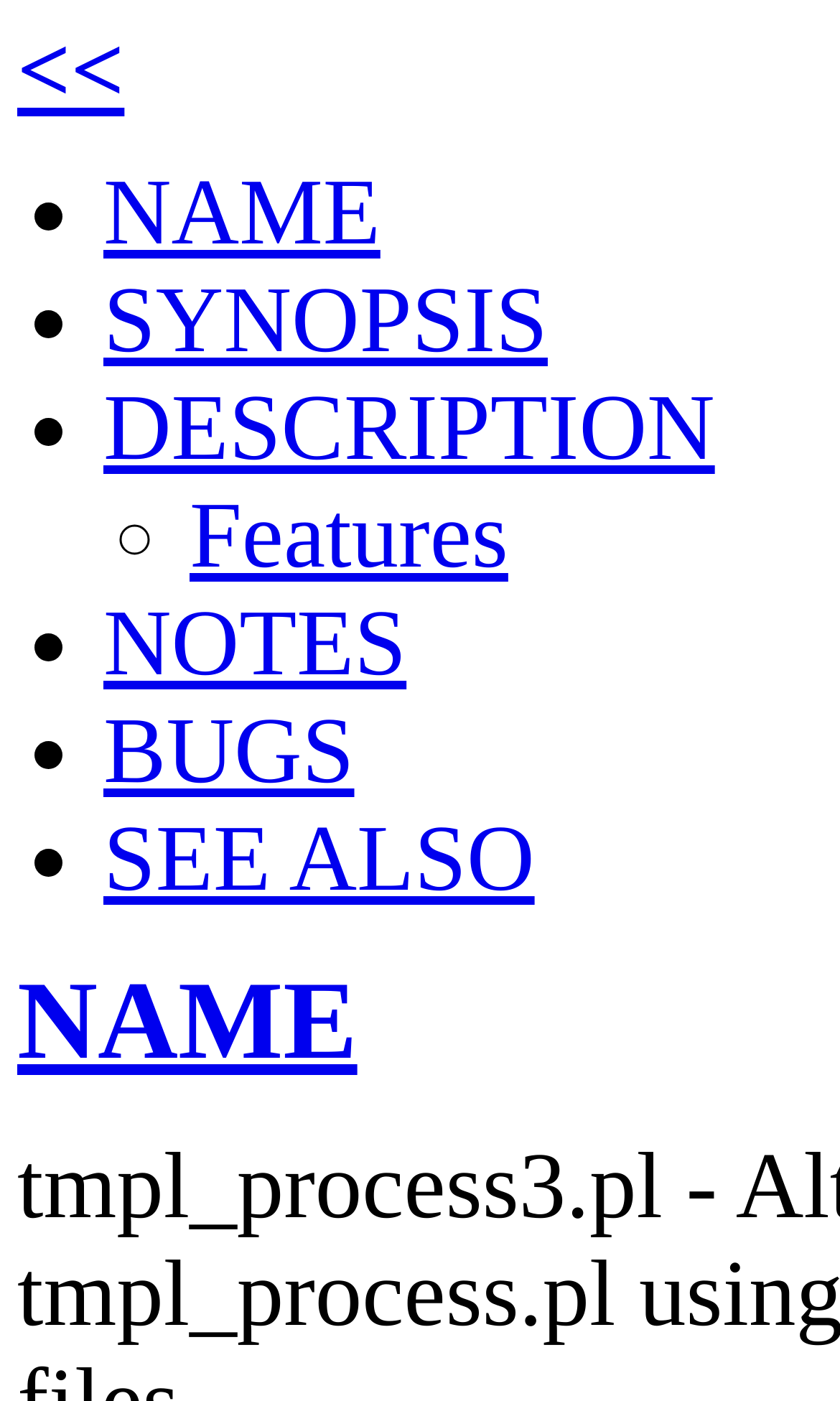Please reply to the following question with a single word or a short phrase:
What is the category of the link 'NAME'?

List item